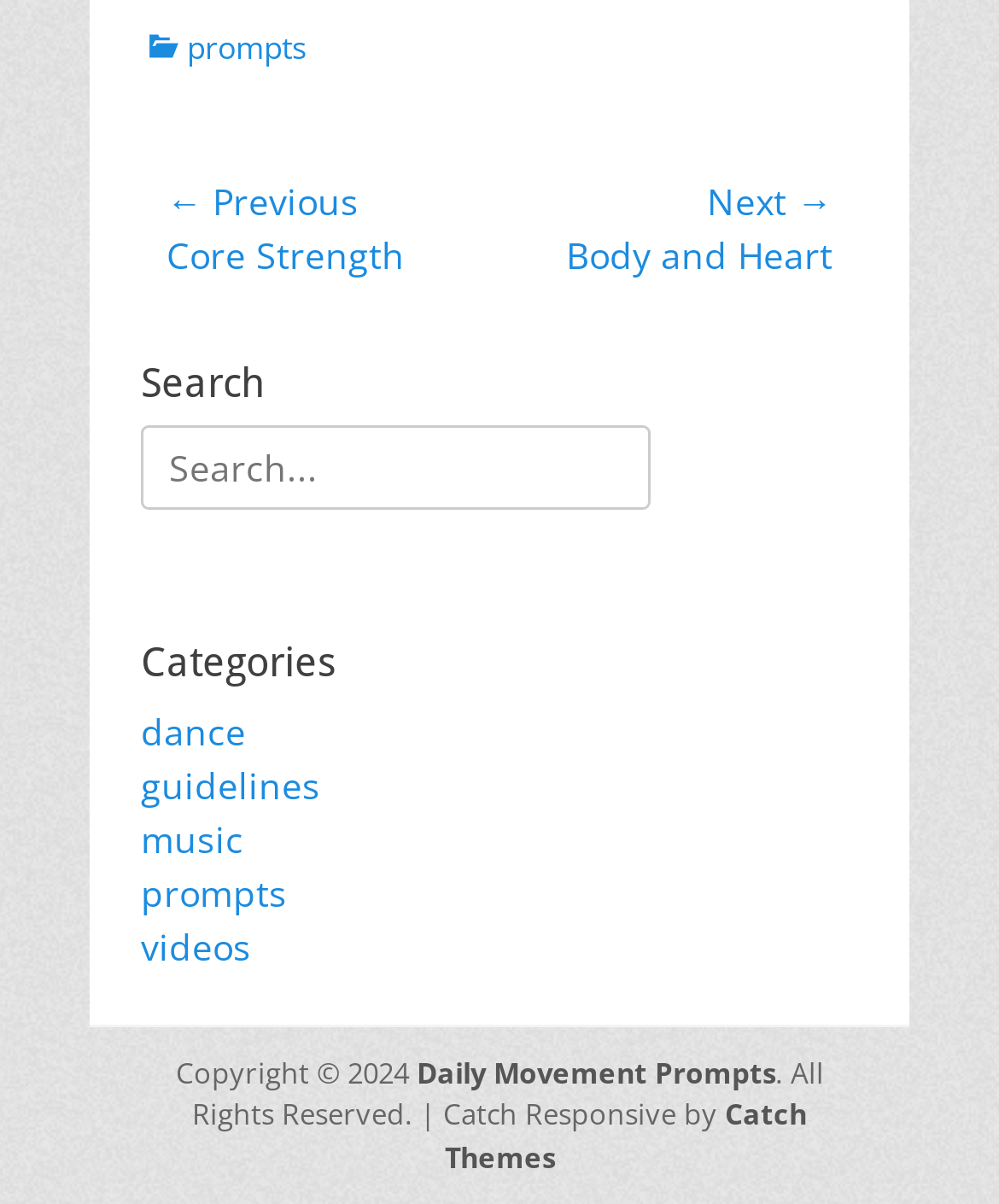Locate the bounding box of the UI element described in the following text: "Daily Movement Prompts".

[0.417, 0.874, 0.776, 0.906]